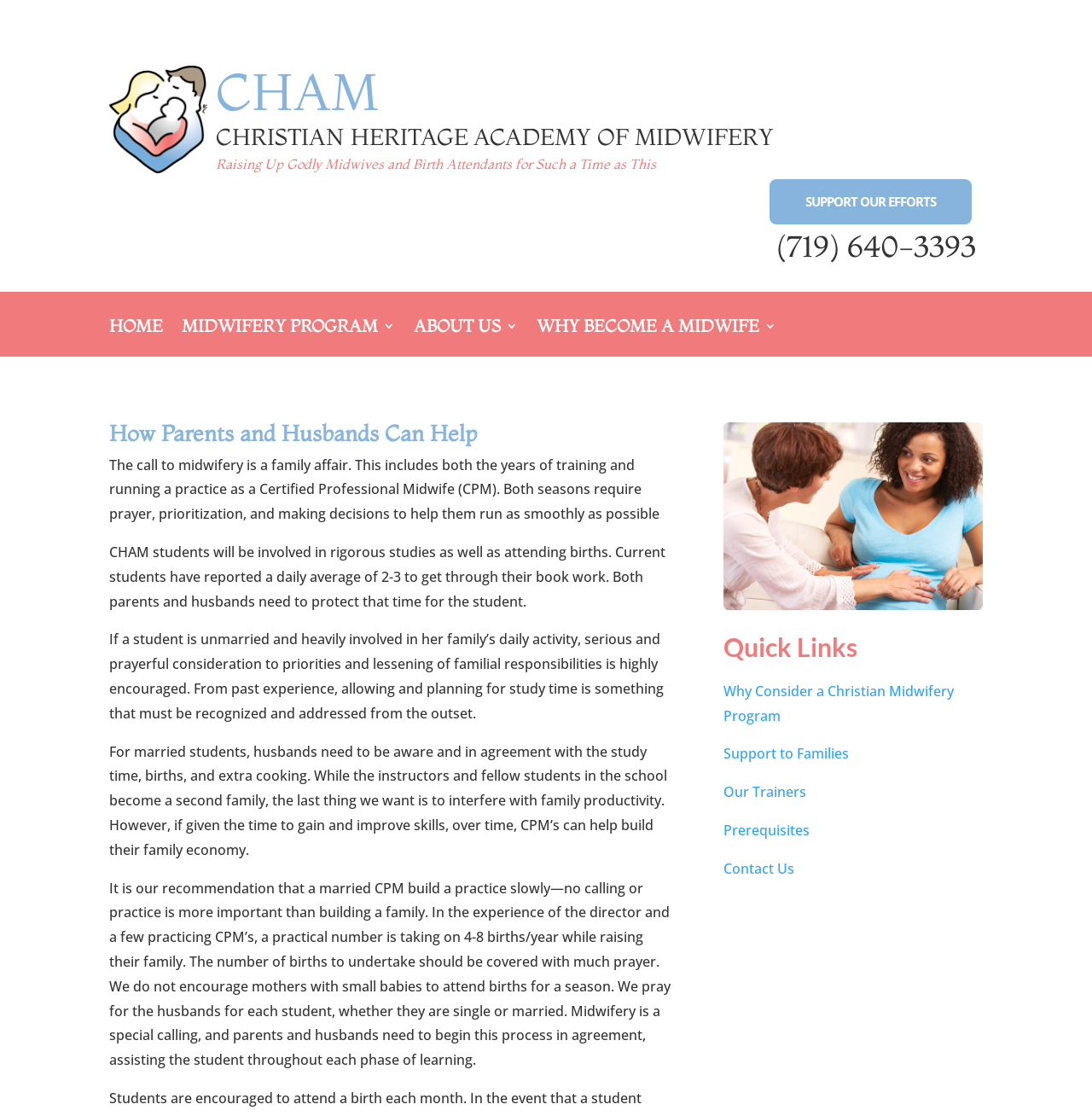Find the bounding box coordinates of the element to click in order to complete this instruction: "Contact CHAM through phone number". The bounding box coordinates must be four float numbers between 0 and 1, denoted as [left, top, right, bottom].

[0.705, 0.207, 0.9, 0.242]